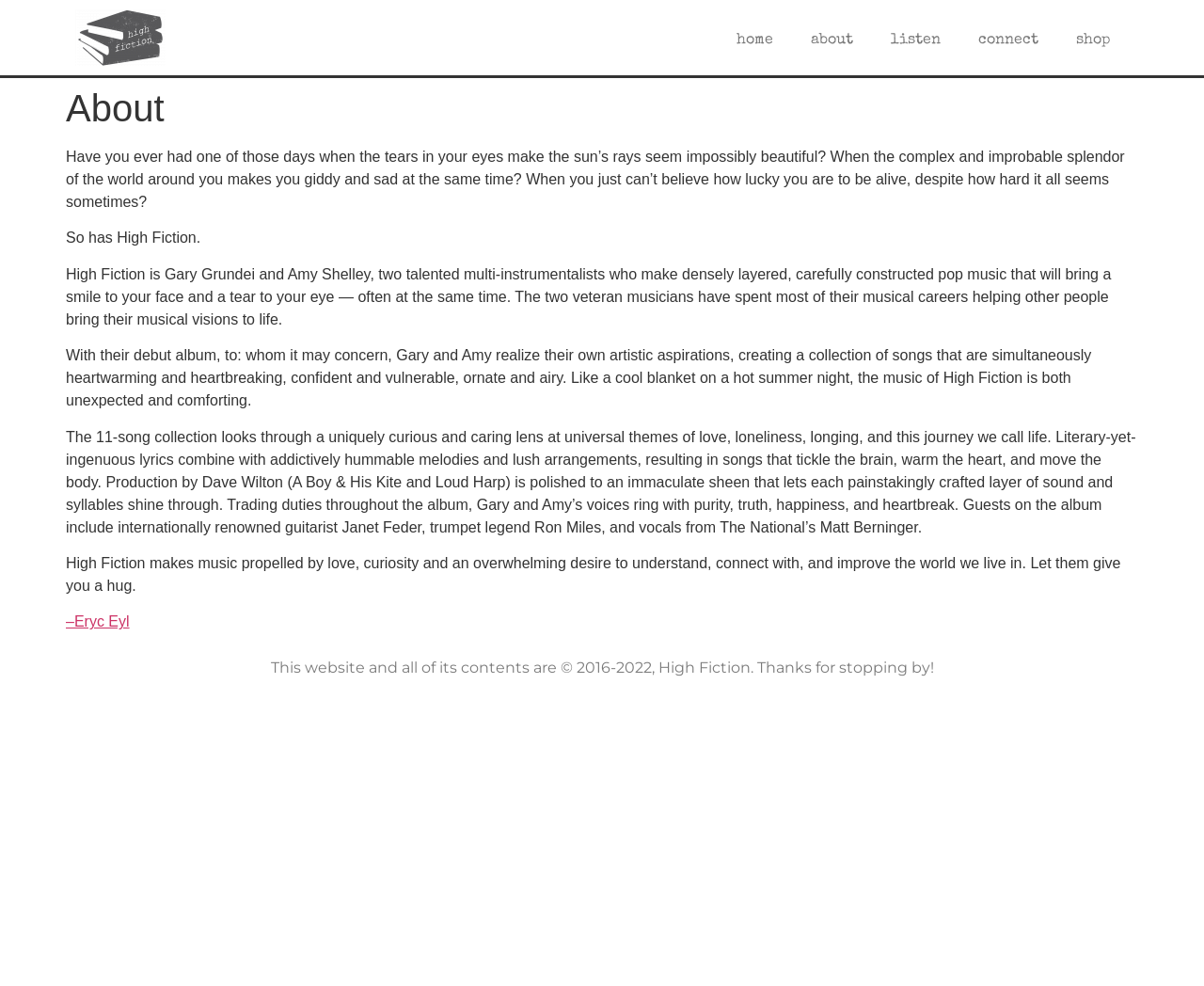Utilize the details in the image to thoroughly answer the following question: What is the name of the band?

Based on the webpage content, specifically the StaticText elements, it is clear that the webpage is about a band called High Fiction, which consists of two talented multi-instrumentalists, Gary Grundei and Amy Shelley.